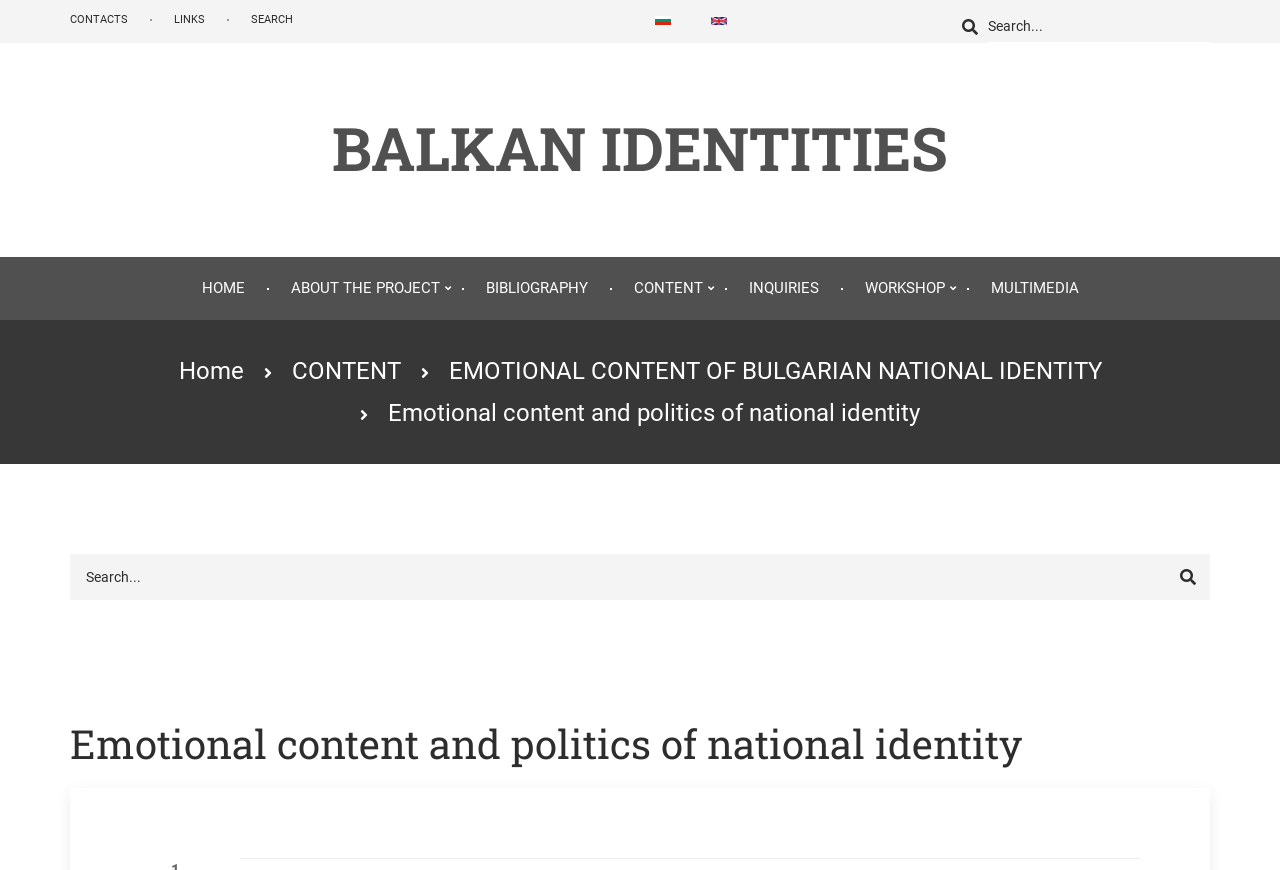Please find the main title text of this webpage.

Emotional content and politics of national identity